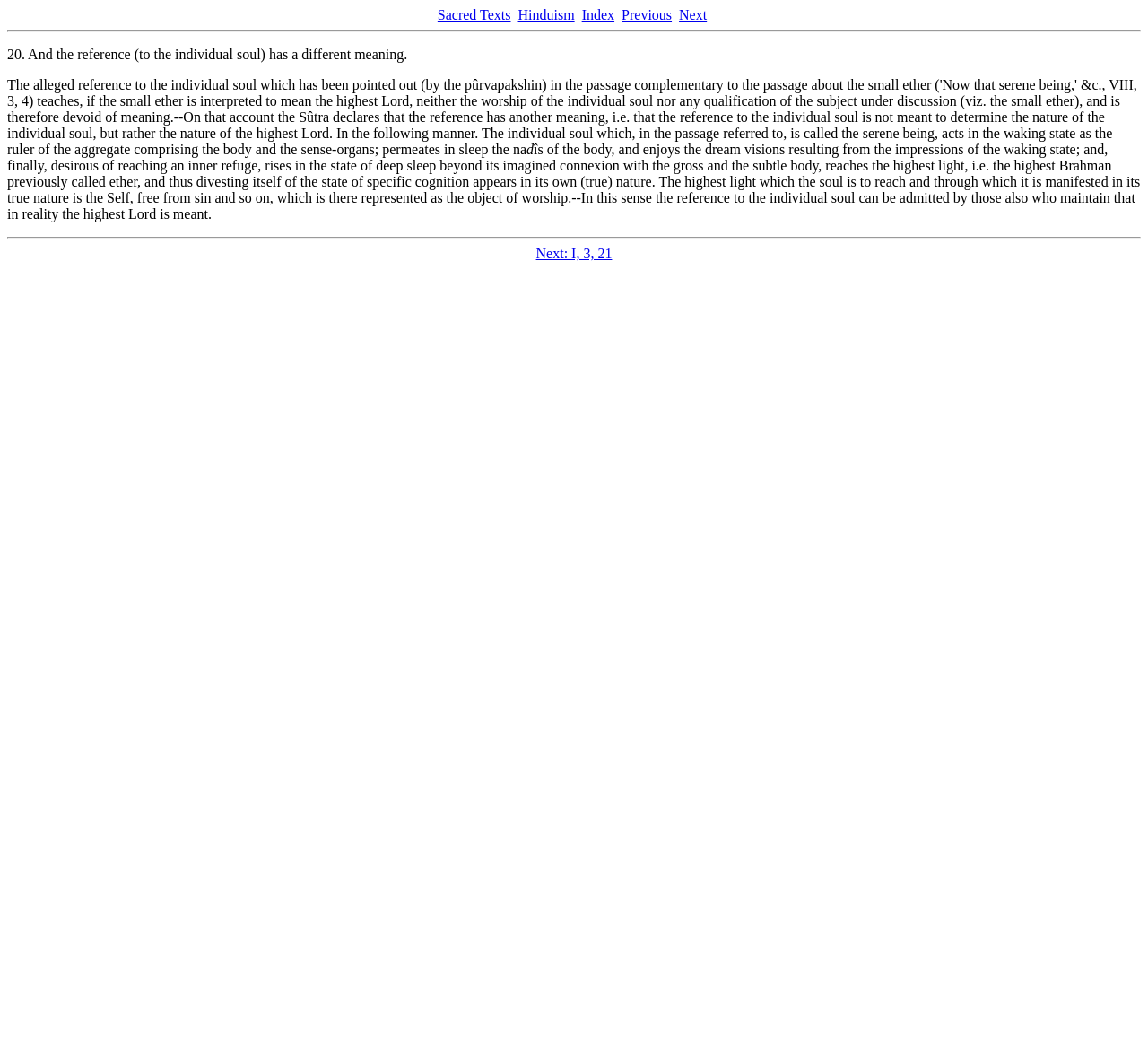Carefully examine the image and provide an in-depth answer to the question: What is the name of the sacred text?

Based on the webpage, the name of the sacred text is 'Vedanta Sutras' which is mentioned in the title of the webpage.